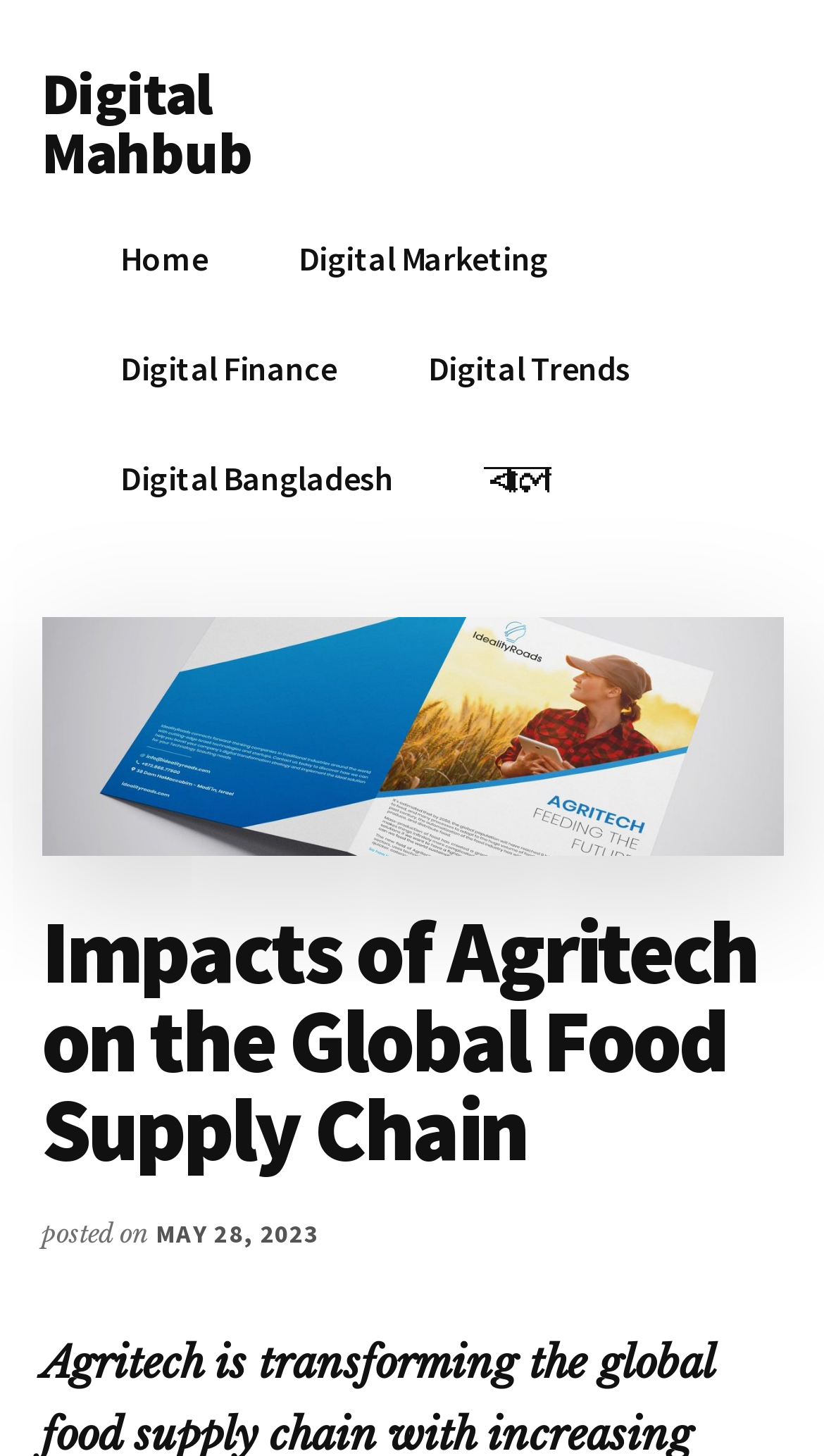Give the bounding box coordinates for the element described as: "Home".

[0.095, 0.139, 0.304, 0.215]